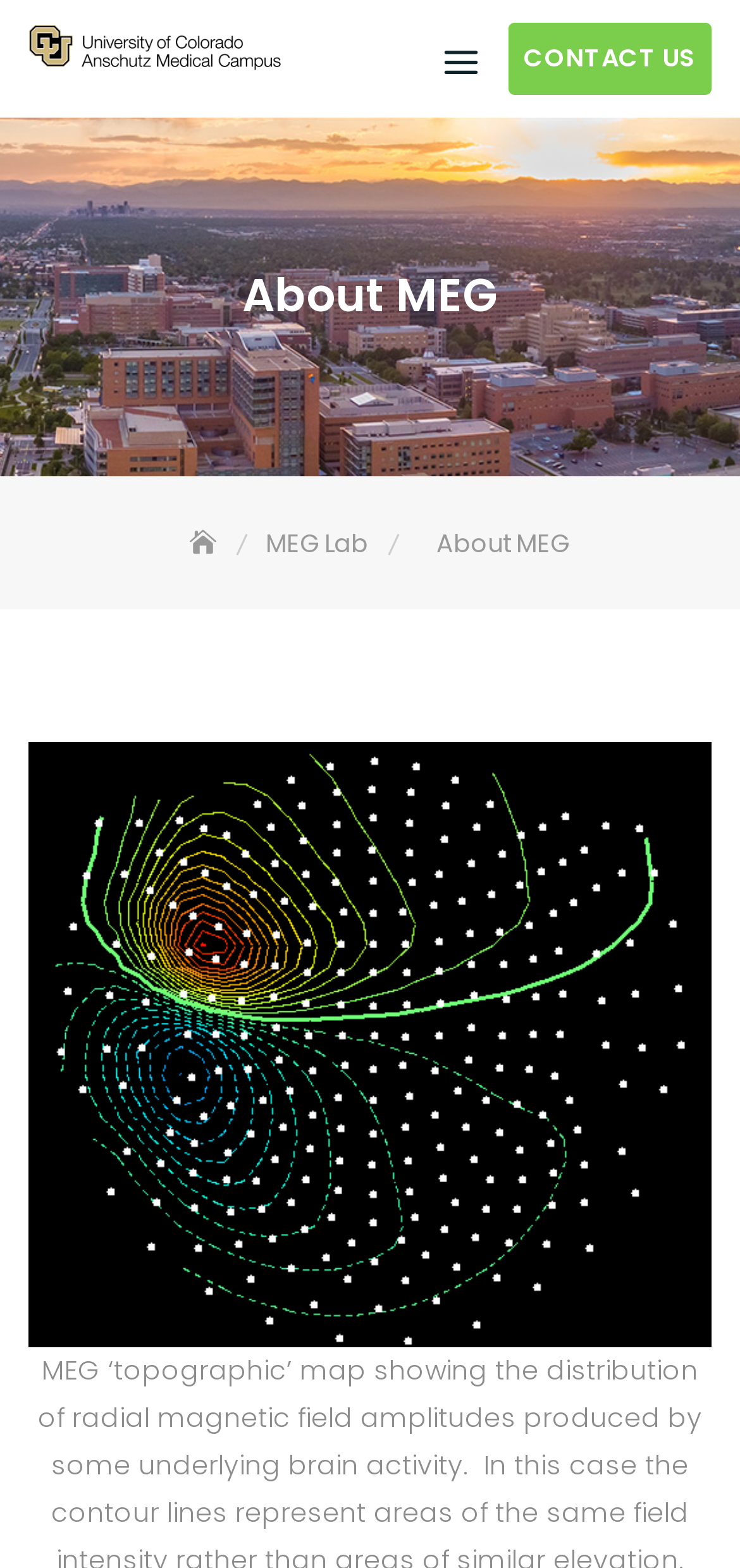Provide the bounding box coordinates of the UI element that matches the description: "Home".

[0.231, 0.335, 0.328, 0.358]